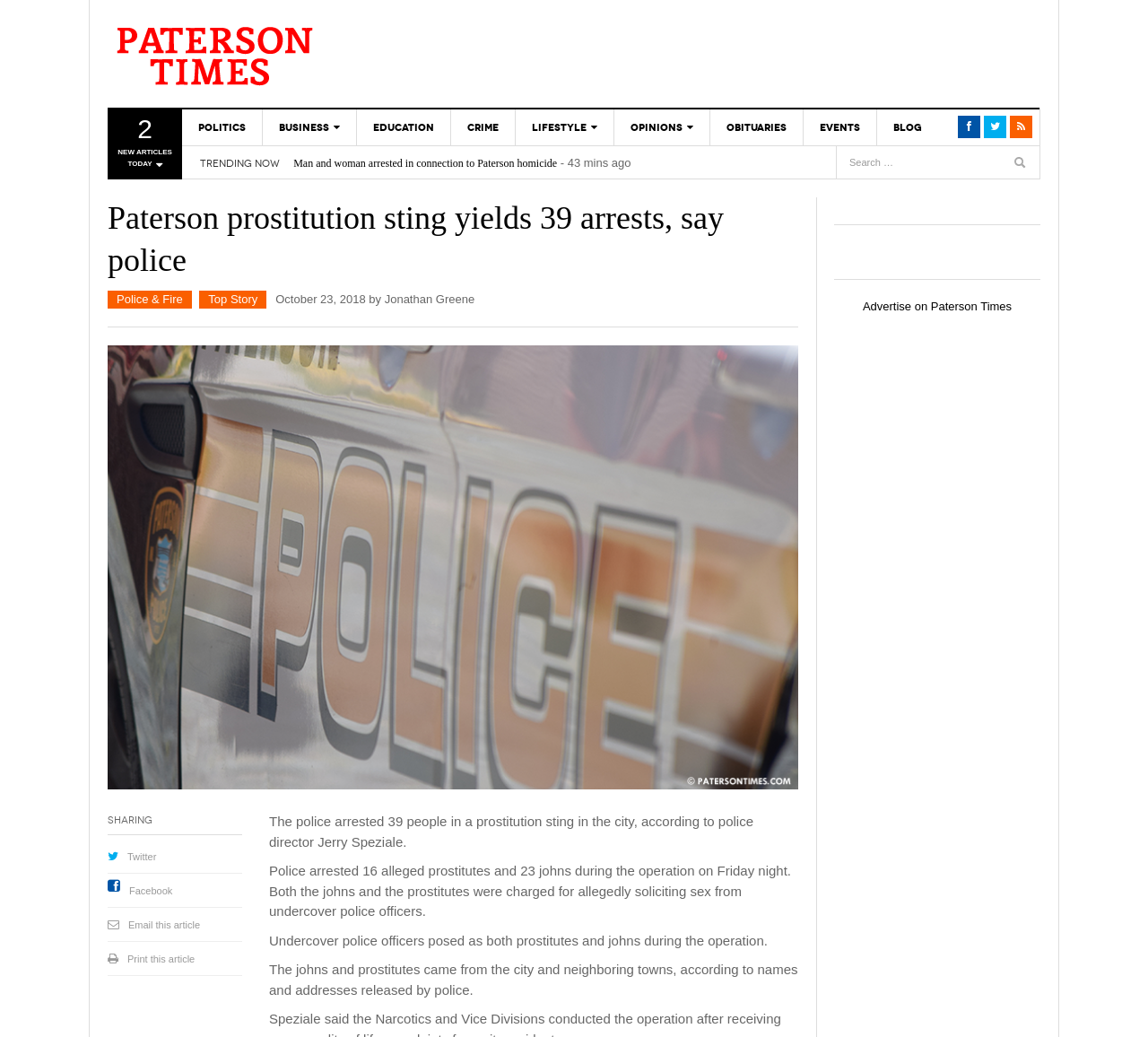What is the name of the publication?
Using the image as a reference, answer with just one word or a short phrase.

Paterson Times